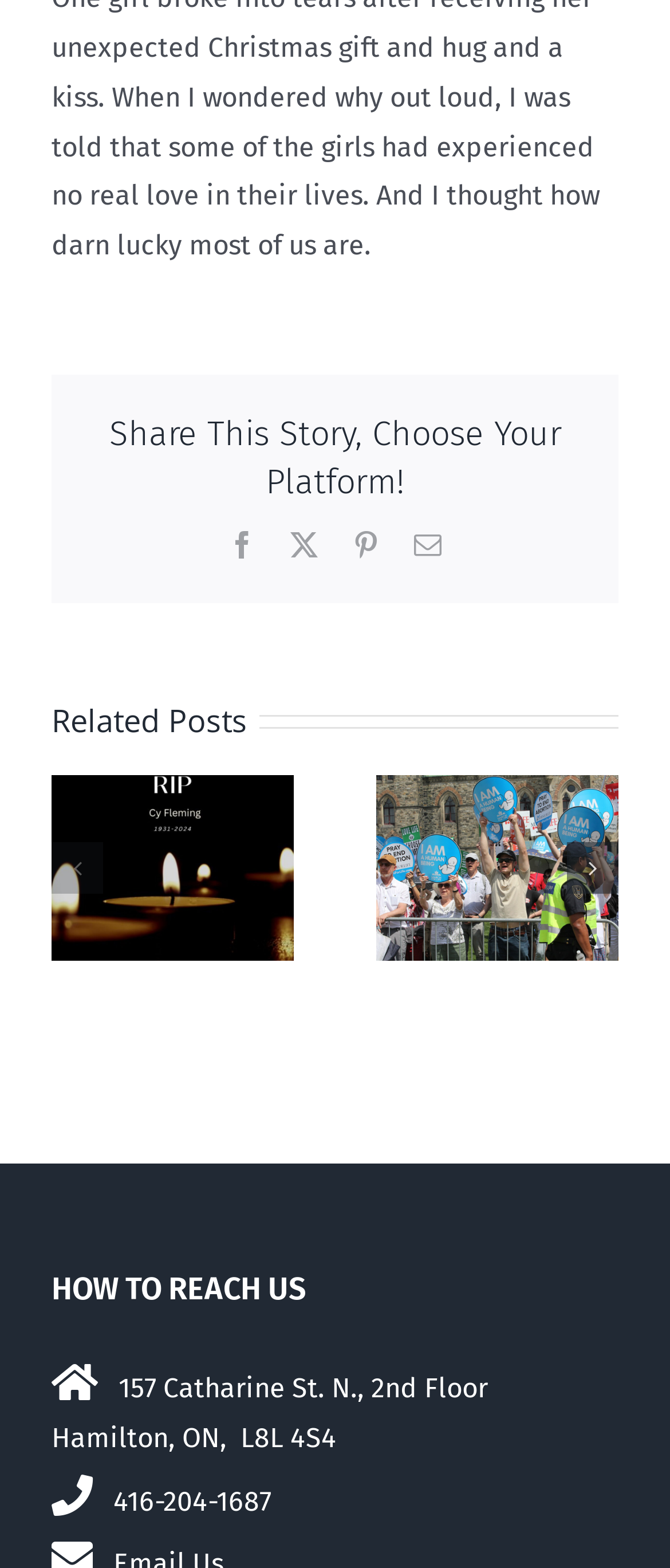Answer the following query concisely with a single word or phrase:
How many related posts are shown?

2